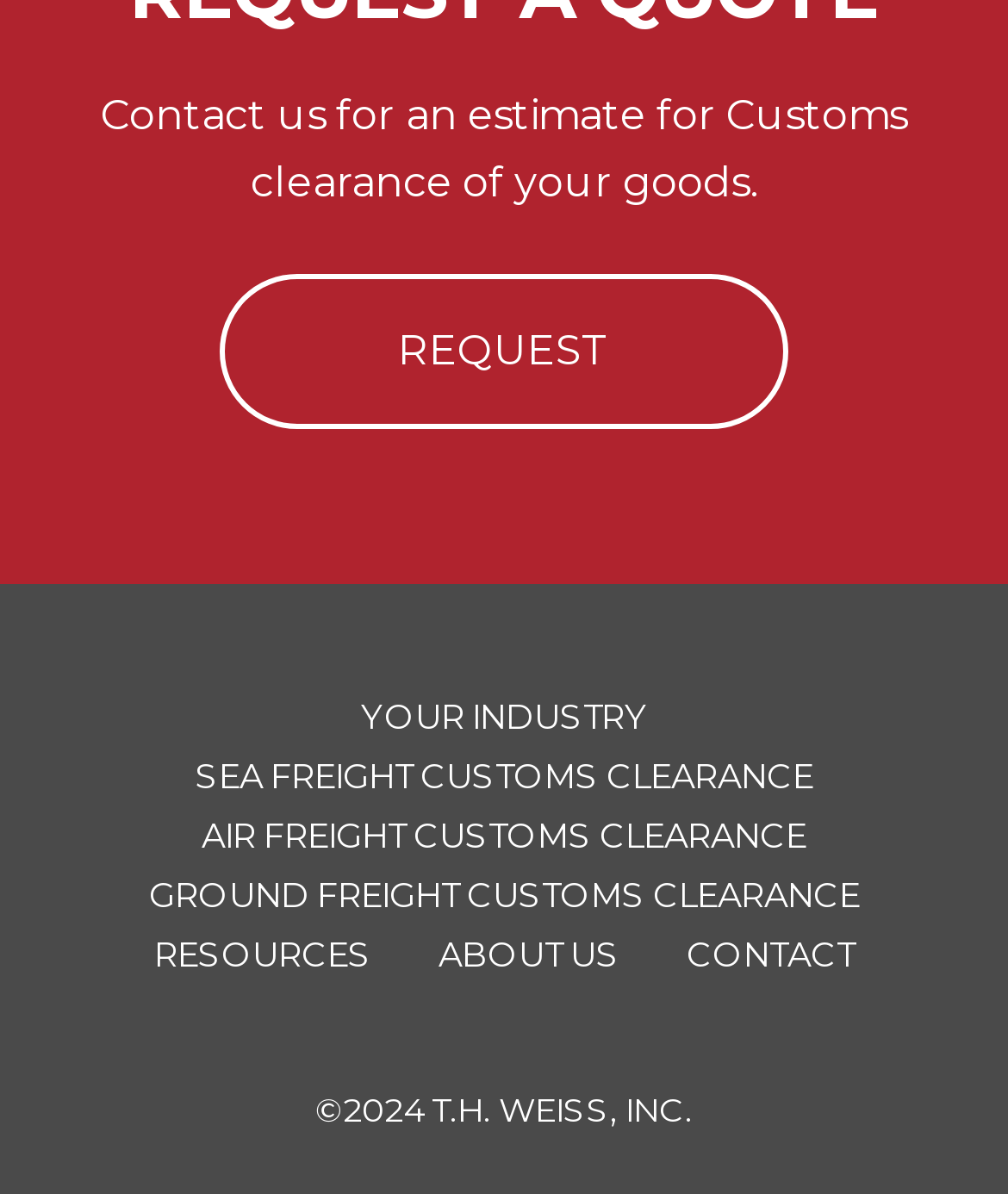Identify the bounding box of the HTML element described here: "Your Industry". Provide the coordinates as four float numbers between 0 and 1: [left, top, right, bottom].

[0.358, 0.586, 0.642, 0.614]